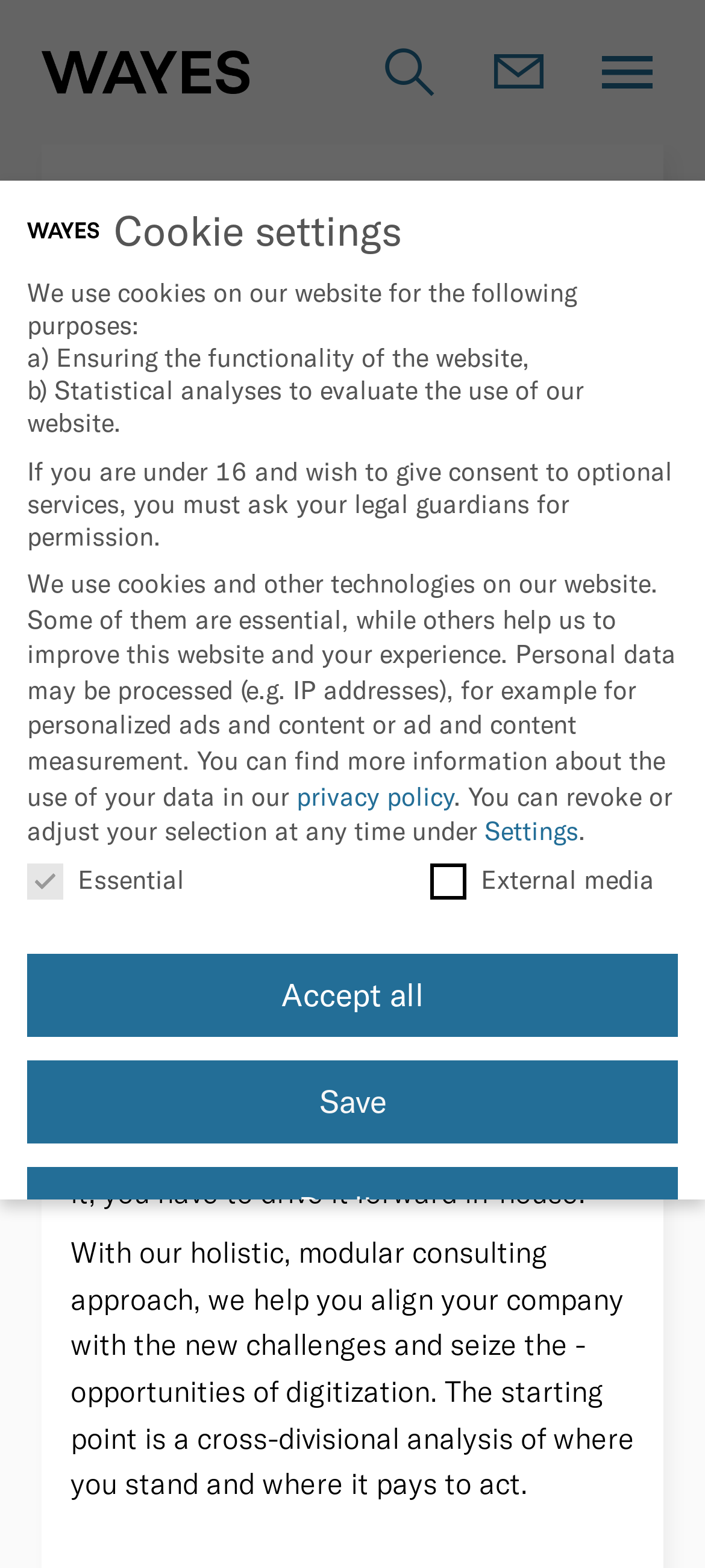What is the main topic of the webpage?
Craft a detailed and extensive response to the question.

The main topic of the webpage can be inferred from the text content, which discusses the impact of digitization on businesses and how companies can align themselves with the new challenges and opportunities it brings.